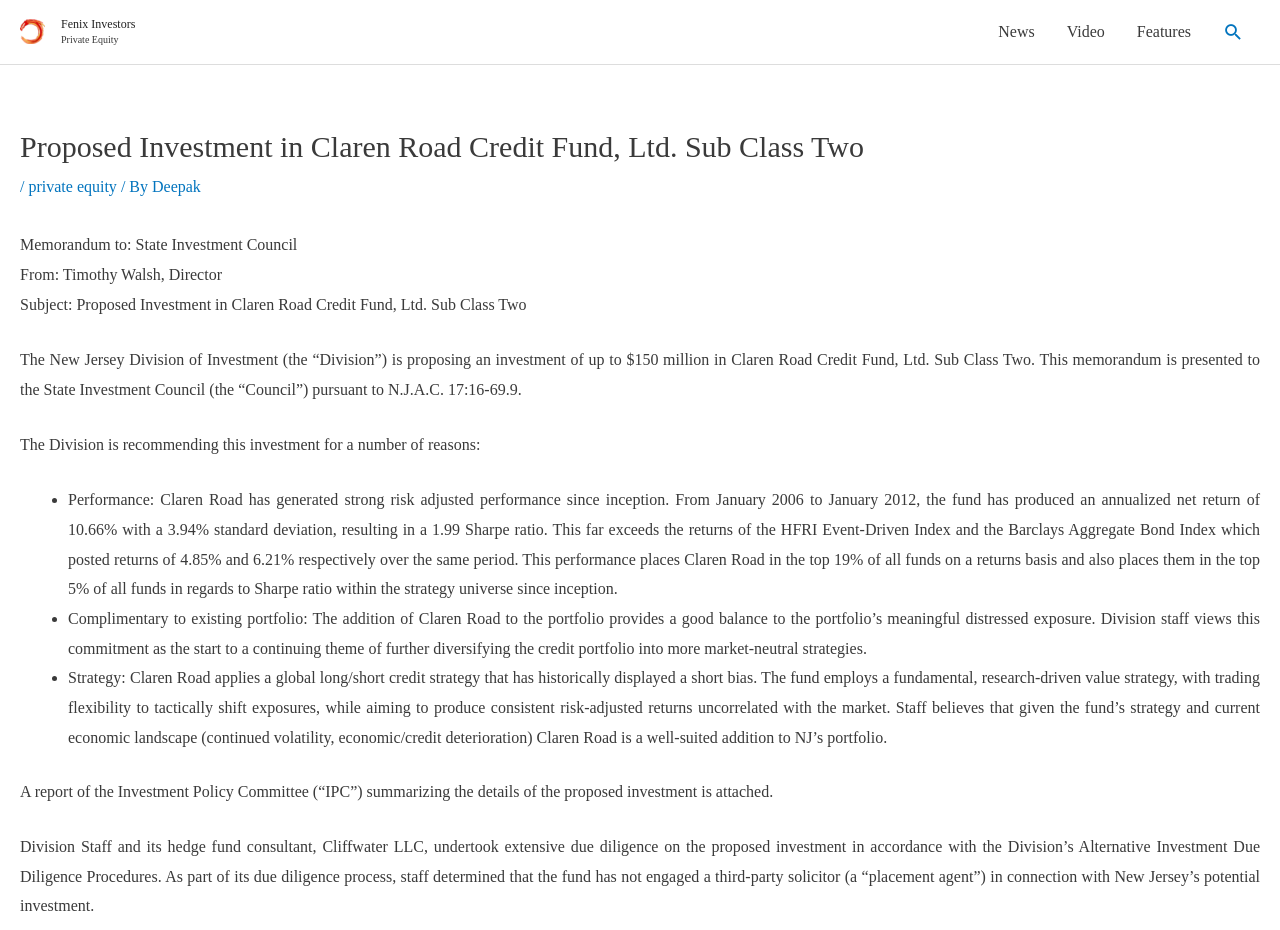Locate the bounding box coordinates of the area you need to click to fulfill this instruction: 'Search using the search icon link'. The coordinates must be in the form of four float numbers ranging from 0 to 1: [left, top, right, bottom].

[0.955, 0.023, 0.972, 0.046]